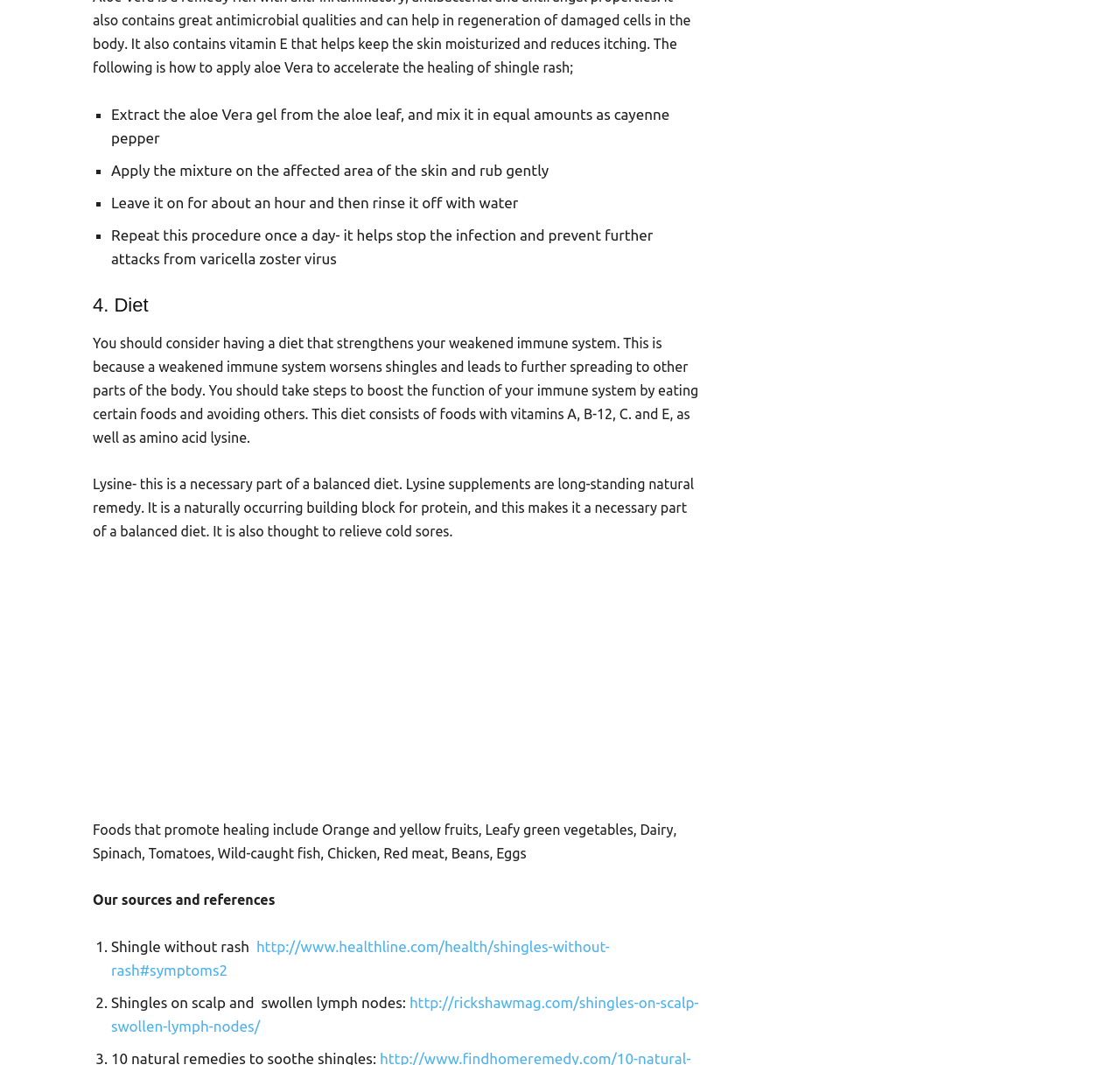Given the element description Tumblr, identify the bounding box coordinates for the UI element on the webpage screenshot. The format should be (top-left x, top-left y, bottom-right x, bottom-right y), with values between 0 and 1.

[0.227, 0.204, 0.258, 0.237]